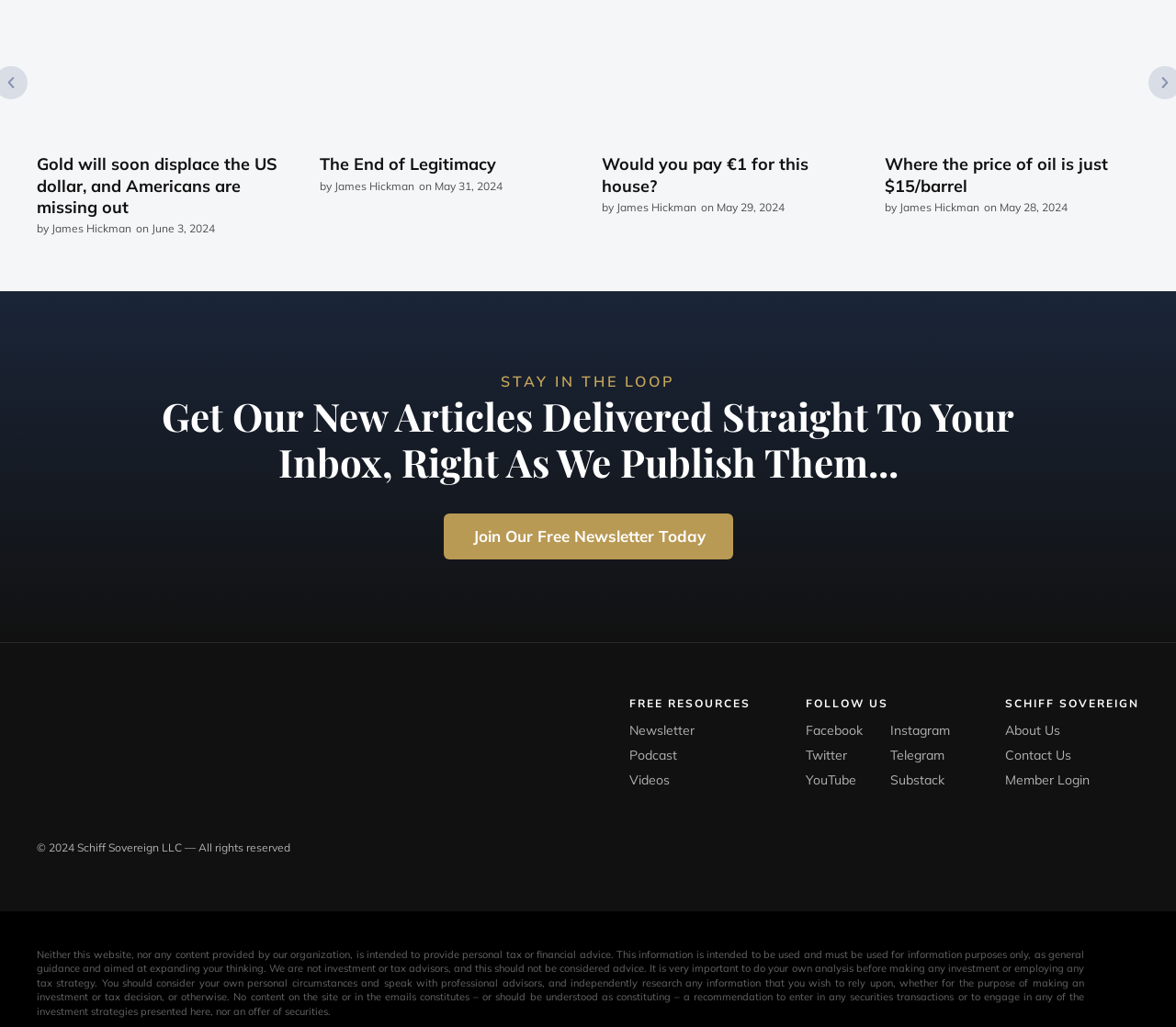What is the name of the organization?
Based on the image, answer the question with as much detail as possible.

The name of the organization can be found at the bottom right corner of the webpage, where it says 'SCHIFF SOVEREIGN' in a static text element.